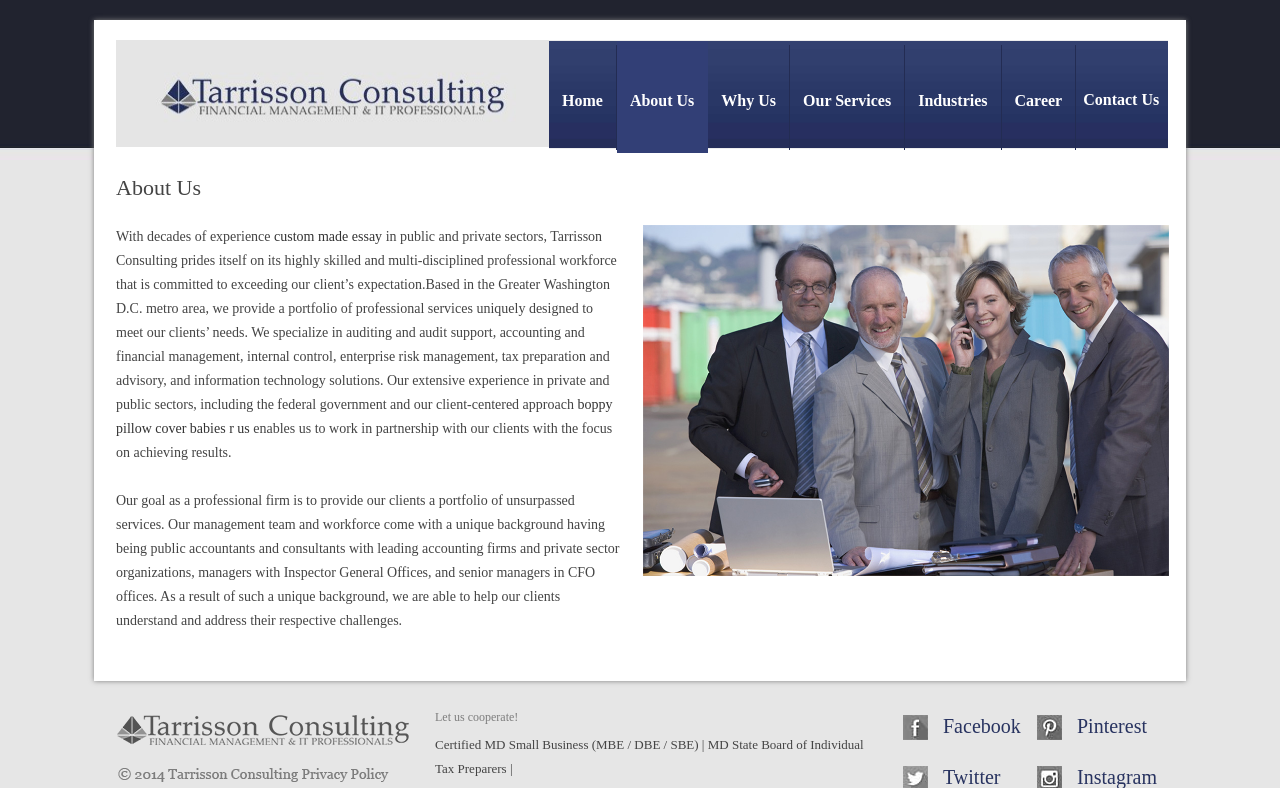Please find the bounding box coordinates for the clickable element needed to perform this instruction: "Click the Accounting & Financial Management link".

[0.617, 0.193, 0.773, 0.28]